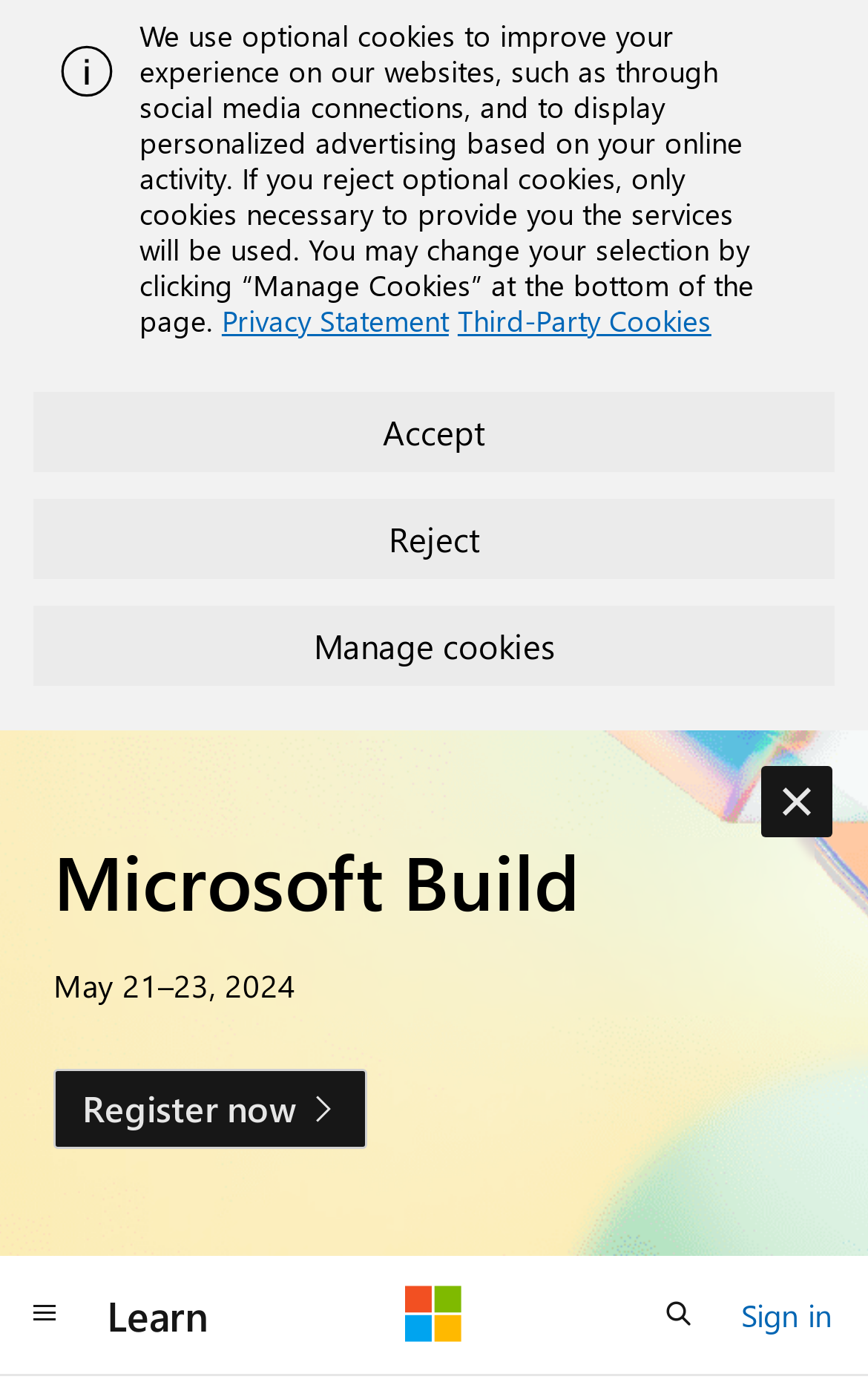Provide a short answer using a single word or phrase for the following question: 
What is the text of the static text element at the top of the webpage?

We use optional cookies...